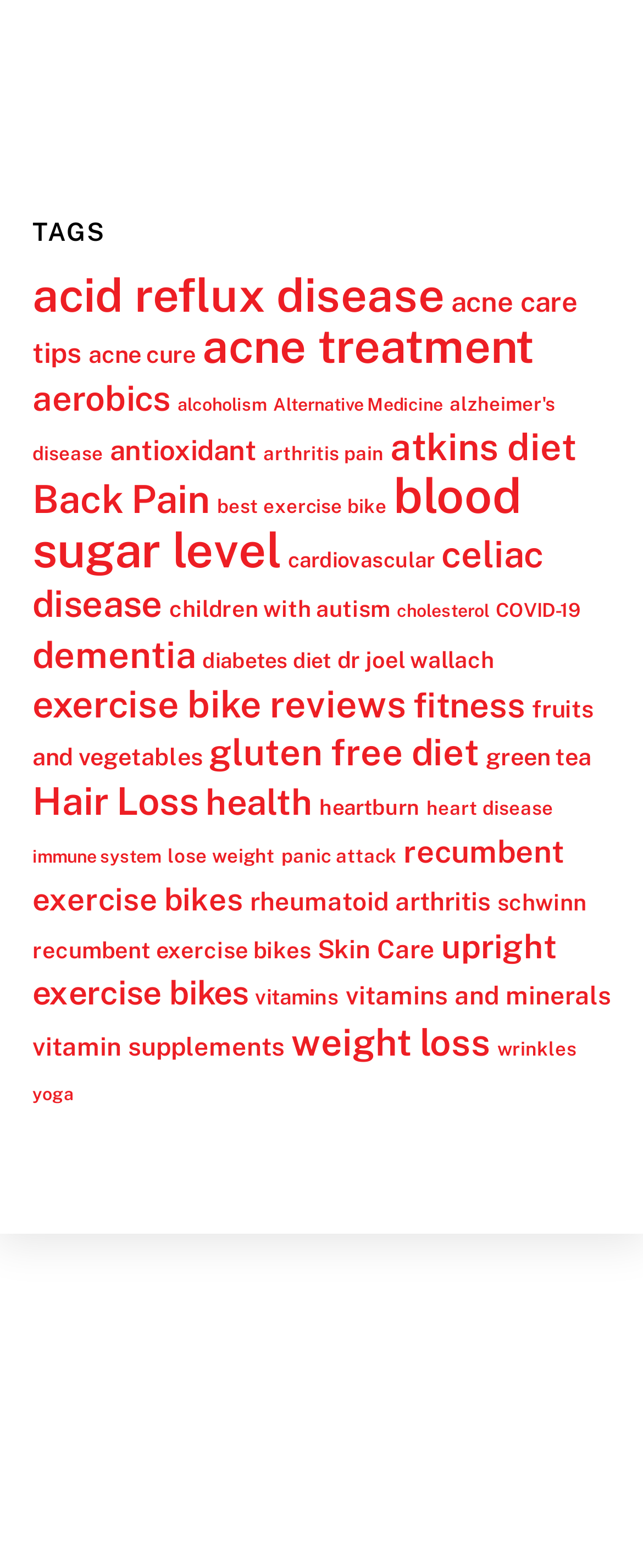Identify the coordinates of the bounding box for the element that must be clicked to accomplish the instruction: "Learn about 'heart disease'".

[0.663, 0.508, 0.86, 0.522]